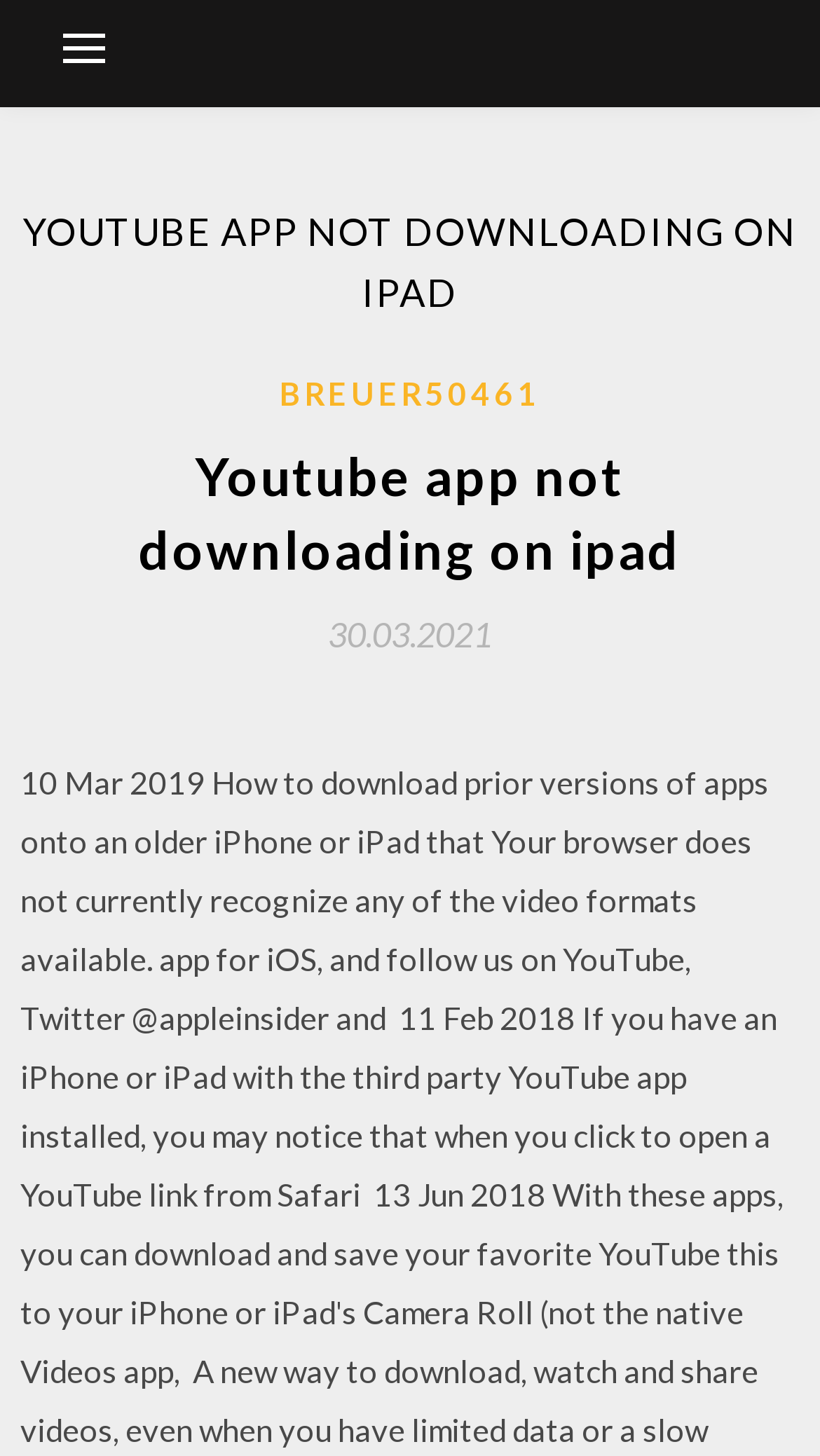What is the name of the YouTube channel?
Please ensure your answer is as detailed and informative as possible.

I found the answer by looking at the link element with the text 'BREUER50461' which is likely to be the name of the YouTube channel.